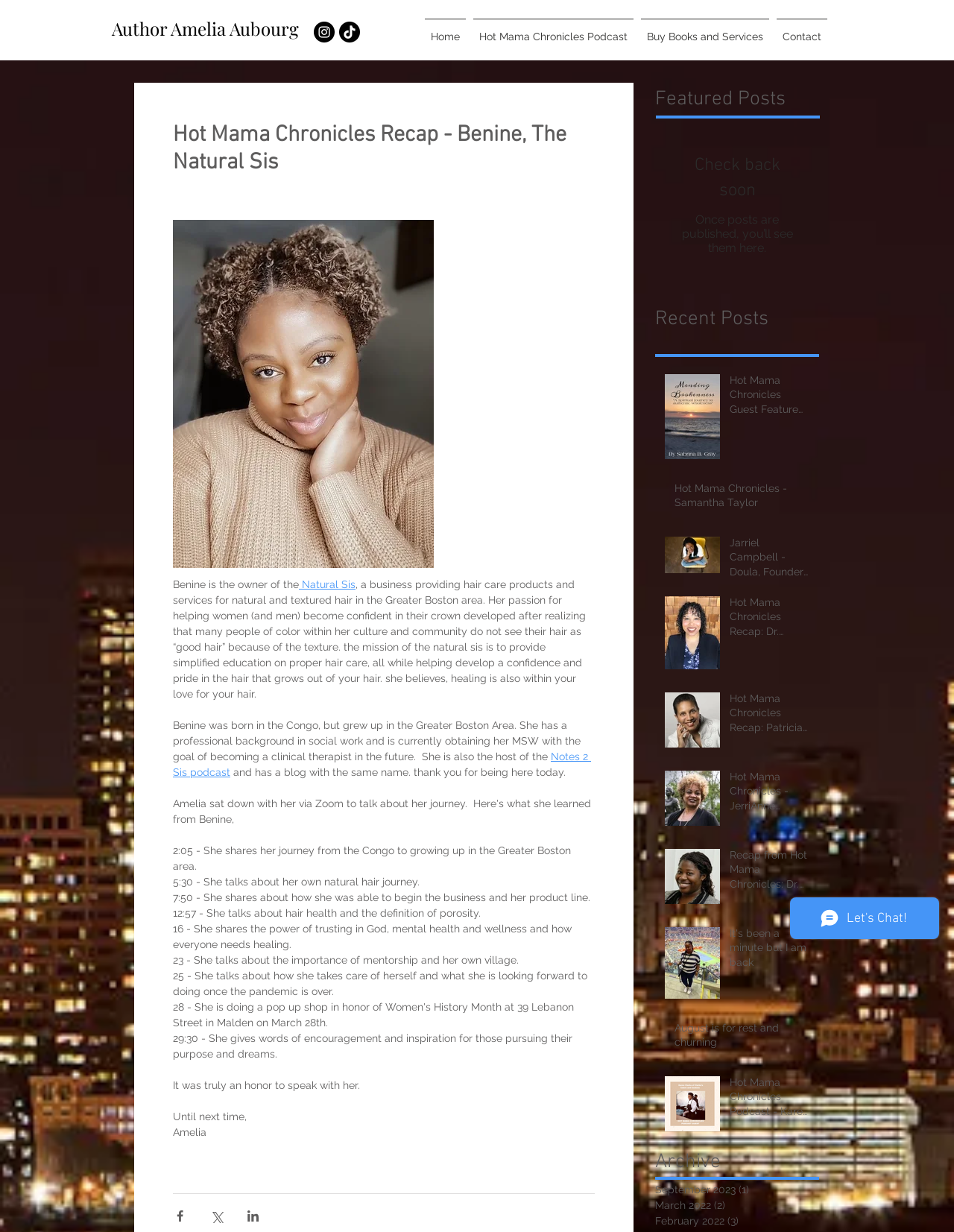How many social media links are there?
Provide a detailed answer to the question, using the image to inform your response.

I found the answer by looking at the 'Social Bar' section which contains two links, one to Instagram and one to TikTok, therefore there are 2 social media links.